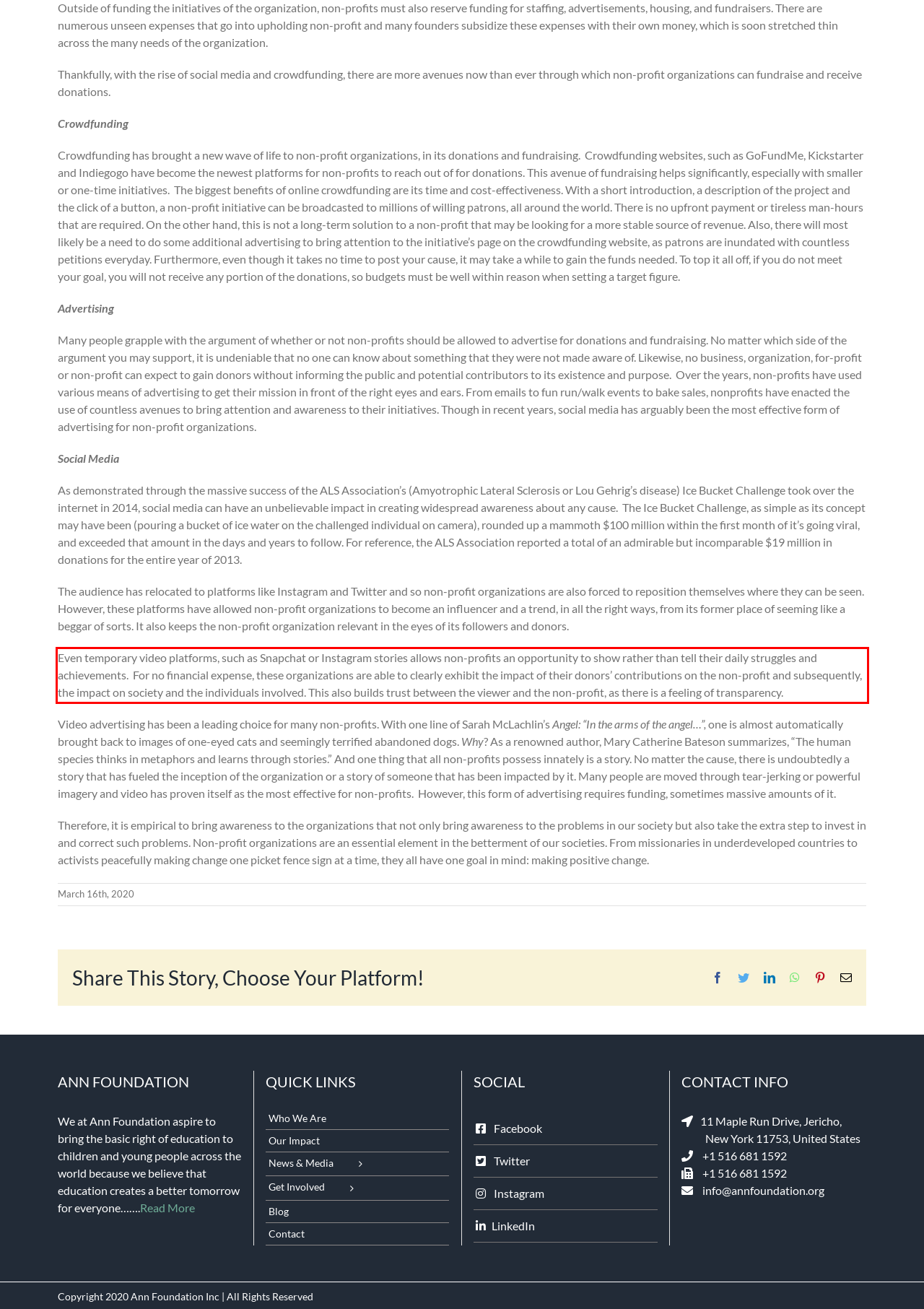Observe the screenshot of the webpage, locate the red bounding box, and extract the text content within it.

Even temporary video platforms, such as Snapchat or Instagram stories allows non-profits an opportunity to show rather than tell their daily struggles and achievements. For no financial expense, these organizations are able to clearly exhibit the impact of their donors’ contributions on the non-profit and subsequently, the impact on society and the individuals involved. This also builds trust between the viewer and the non-profit, as there is a feeling of transparency.